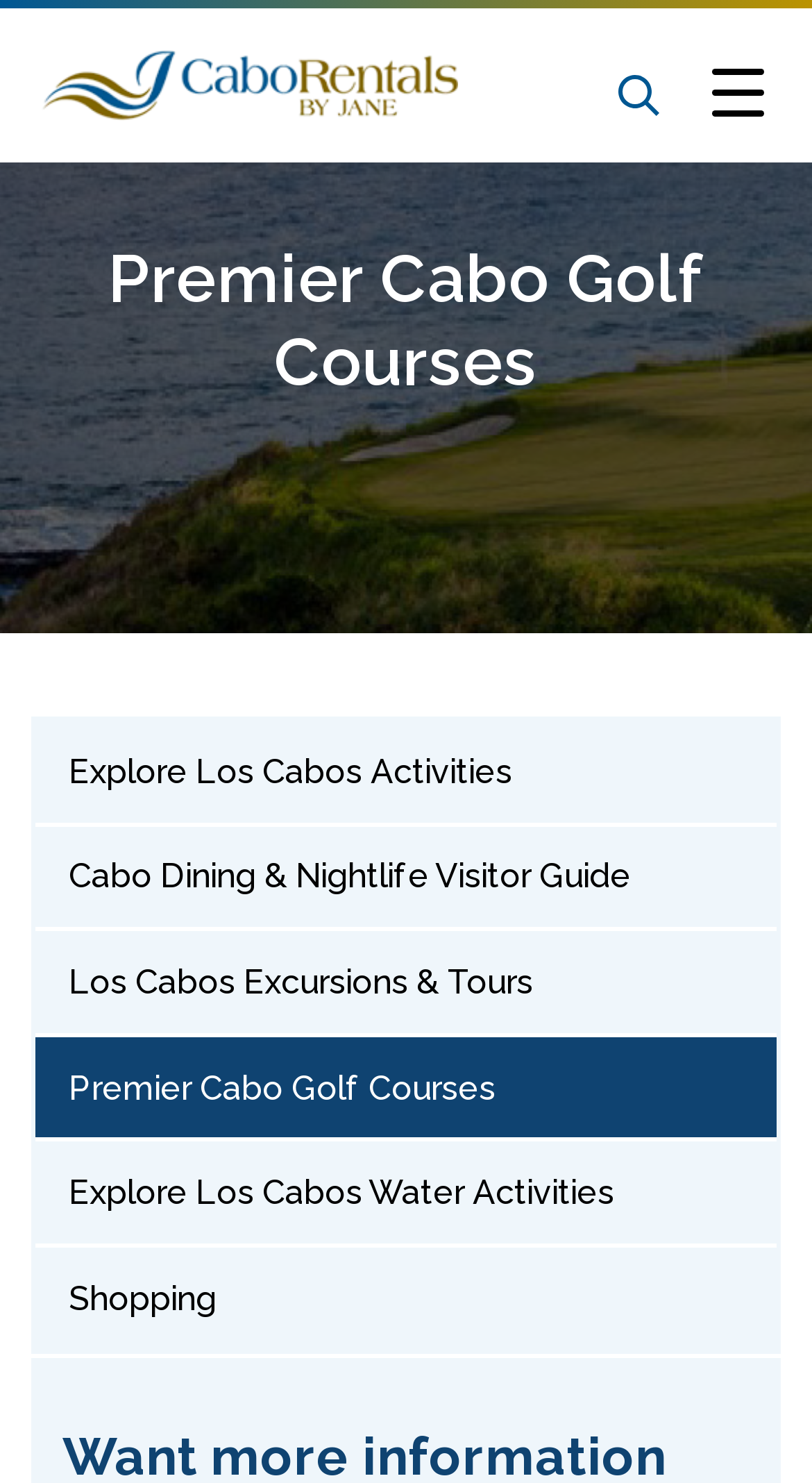Locate the bounding box coordinates of the segment that needs to be clicked to meet this instruction: "Click on the logo of Cabo Rentals By Jane".

[0.051, 0.034, 0.564, 0.082]